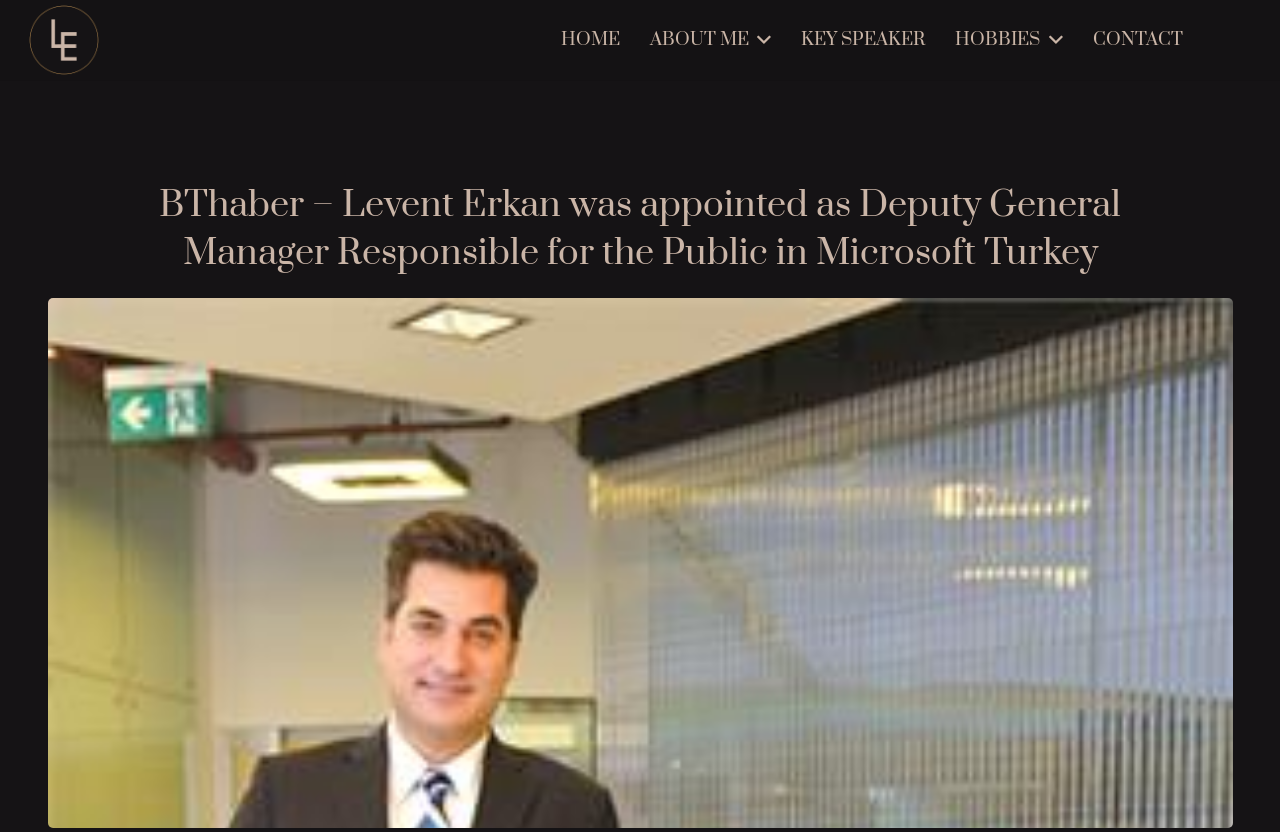What is the topic of the webpage about?
Please provide a comprehensive answer based on the visual information in the image.

The webpage has a heading that mentions Levent Erkan was appointed as Deputy General Manager Responsible for the Public in Microsoft Turkey, so the topic of the webpage is about Levent Erkan's appointment.